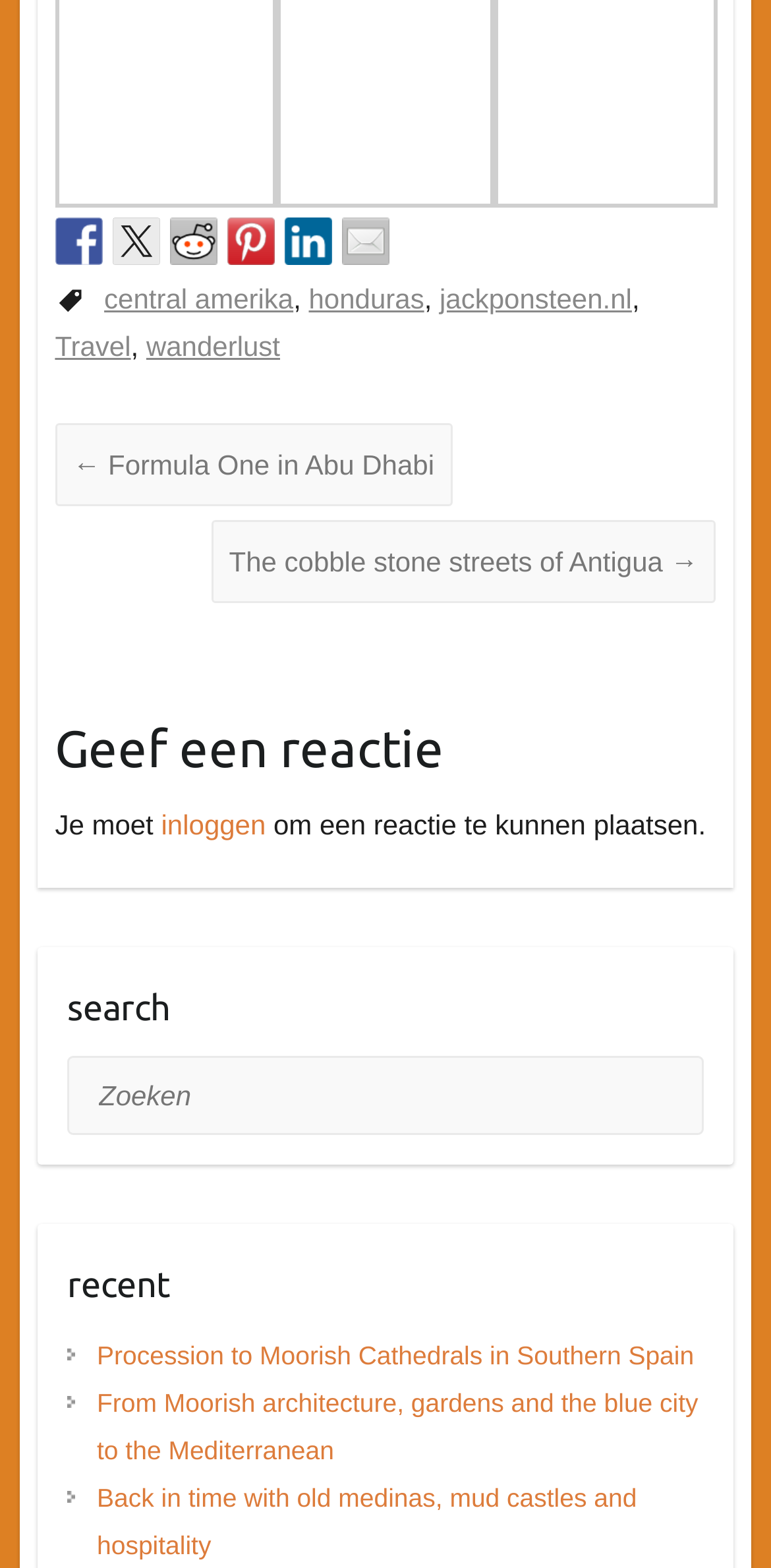What social media platforms are listed?
Look at the image and provide a short answer using one word or a phrase.

Facebook, Twitter, Reddit, Pinterest, LinkedIn, Mail